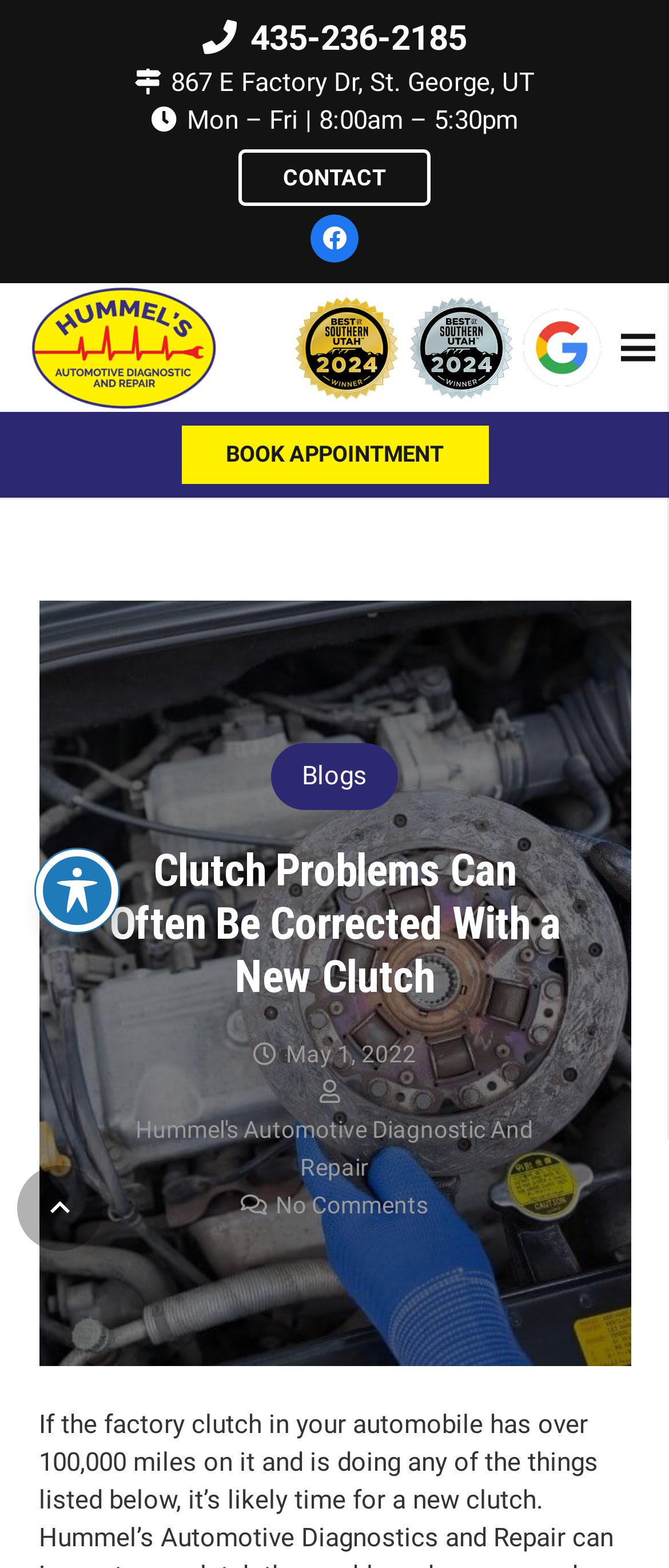Answer in one word or a short phrase: 
What is the address of Hummel's Automotive Diagnostic's and Repair?

867 E Factory Dr, St. George, UT